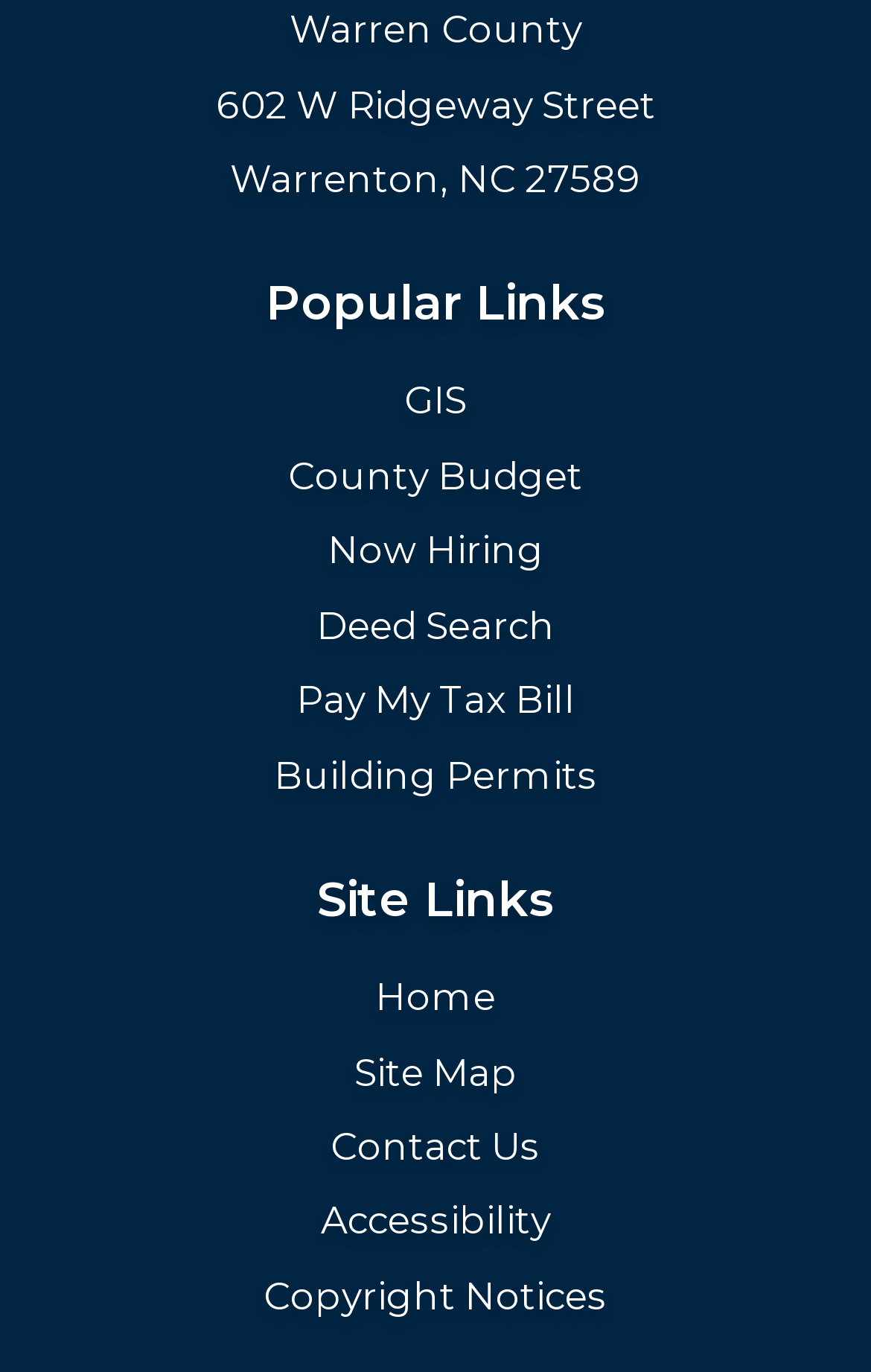Please give the bounding box coordinates of the area that should be clicked to fulfill the following instruction: "View GIS information". The coordinates should be in the format of four float numbers from 0 to 1, i.e., [left, top, right, bottom].

[0.464, 0.276, 0.536, 0.309]